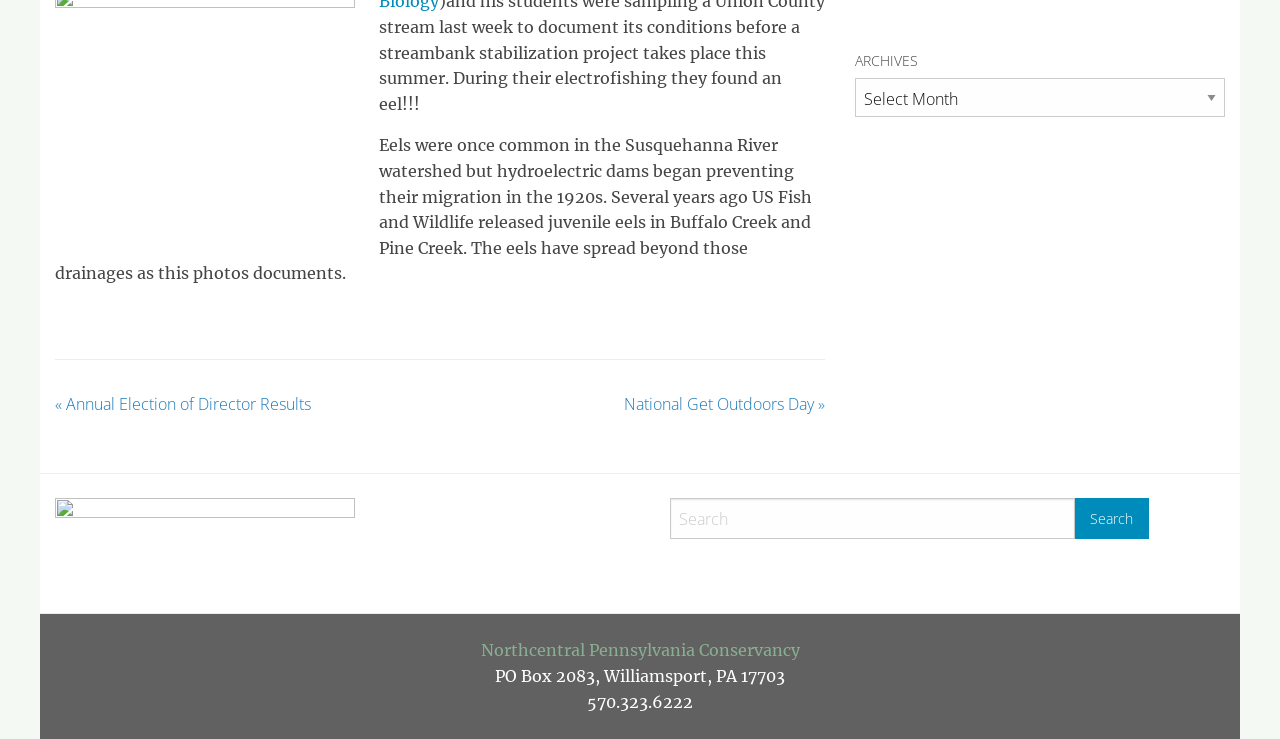From the element description name="s" placeholder="Search", predict the bounding box coordinates of the UI element. The coordinates must be specified in the format (top-left x, top-left y, bottom-right x, bottom-right y) and should be within the 0 to 1 range.

[0.523, 0.674, 0.84, 0.73]